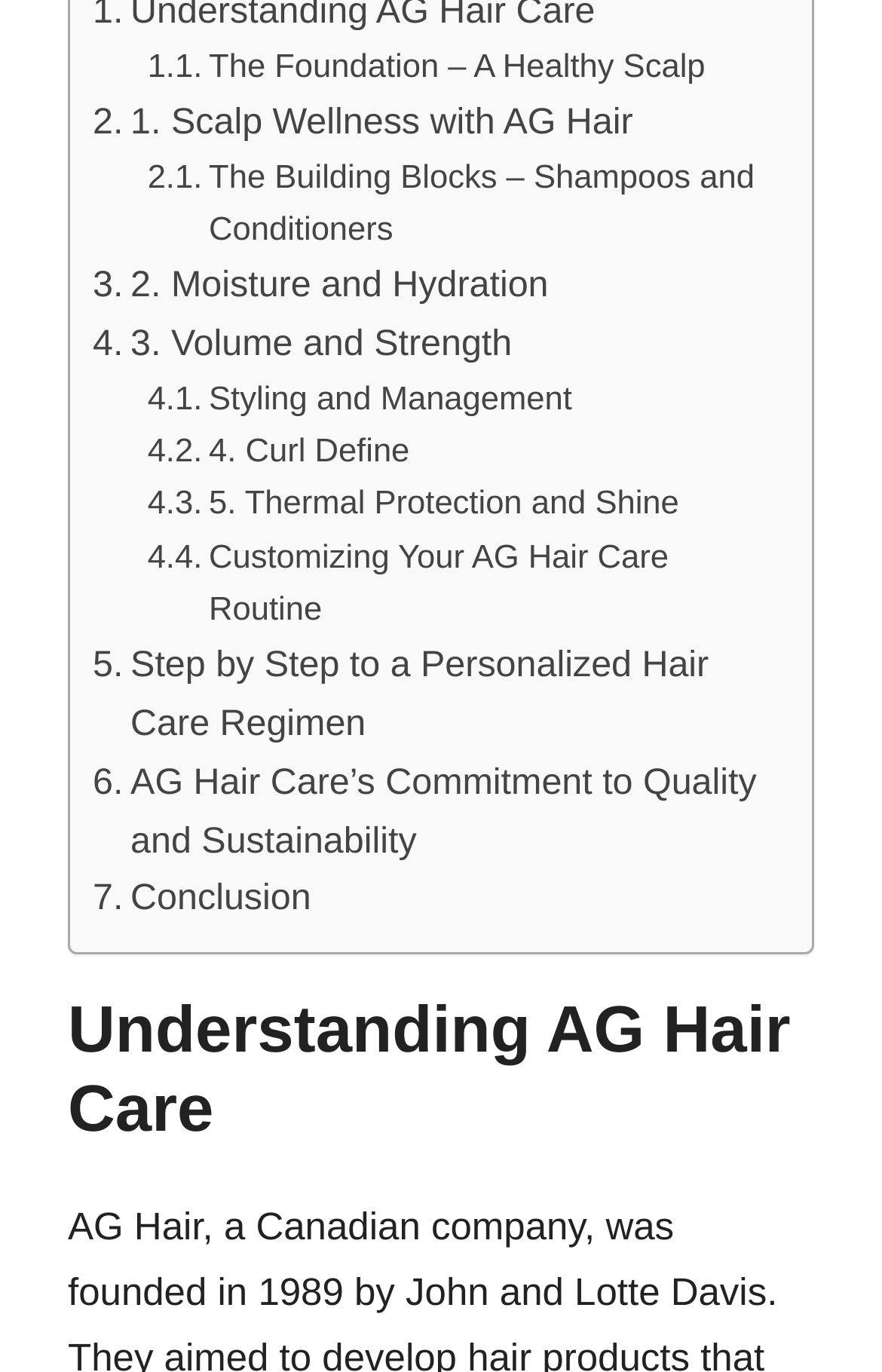Respond with a single word or phrase to the following question: How many categories of hair care are mentioned?

5